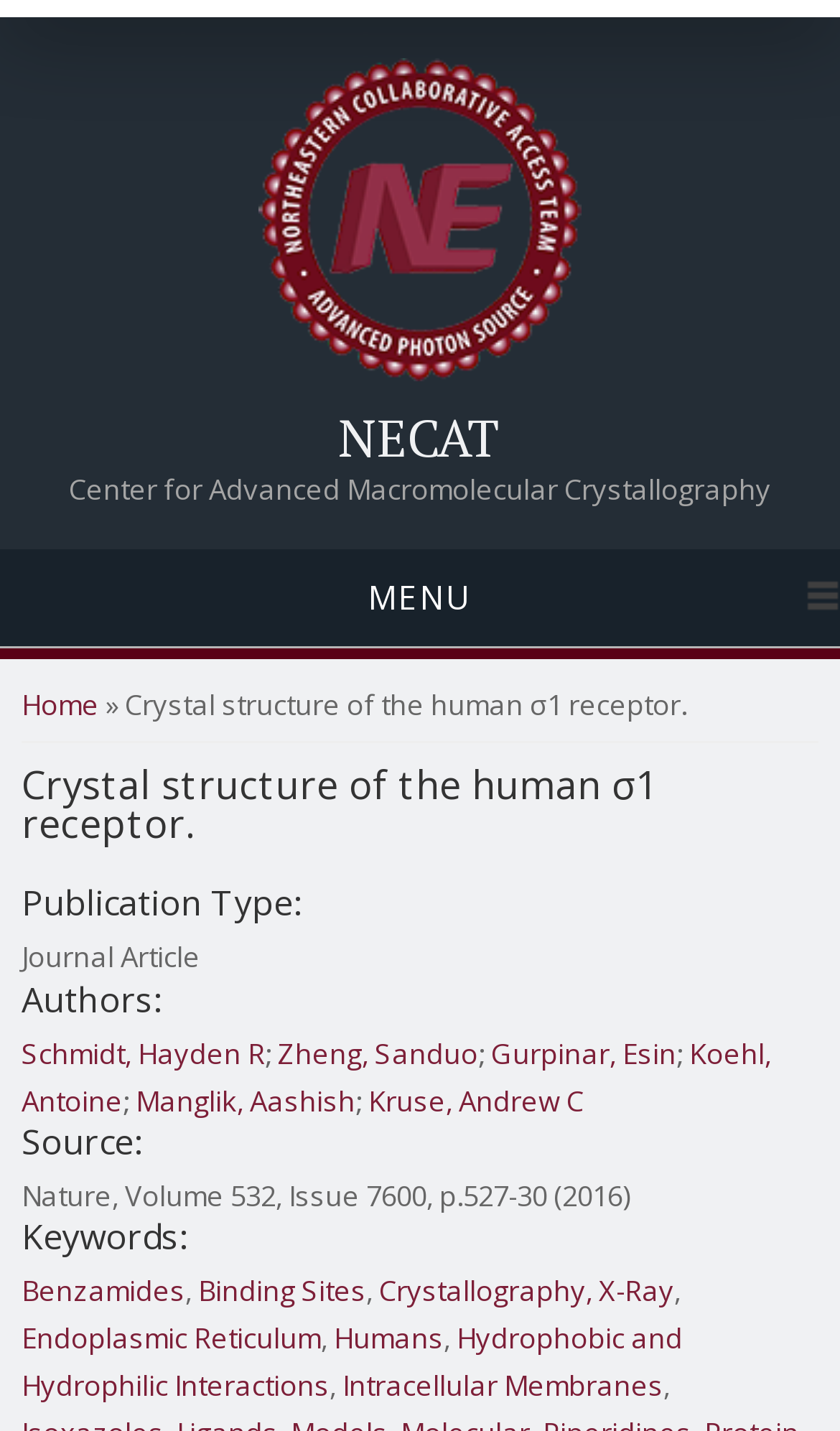Locate the UI element that matches the description Hydrophobic and Hydrophilic Interactions in the webpage screenshot. Return the bounding box coordinates in the format (top-left x, top-left y, bottom-right x, bottom-right y), with values ranging from 0 to 1.

[0.026, 0.921, 0.813, 0.981]